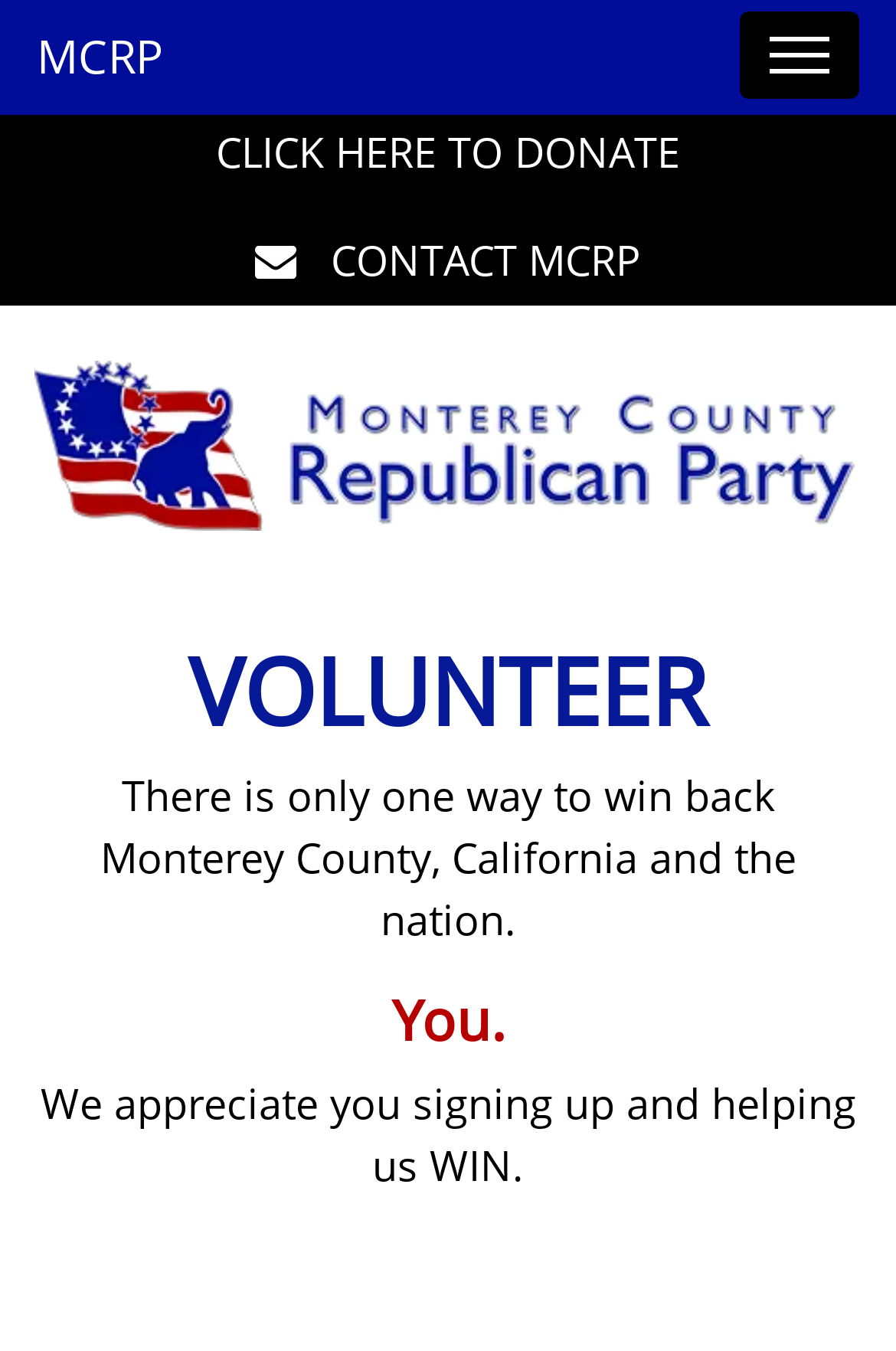Please study the image and answer the question comprehensively:
What is the purpose of the 'Toggle navigation' button?

The 'Toggle navigation' button is a control element that is used to expand or collapse the navbarSupportedContent section. This suggests that the website has a navigation menu that can be toggled on or off.